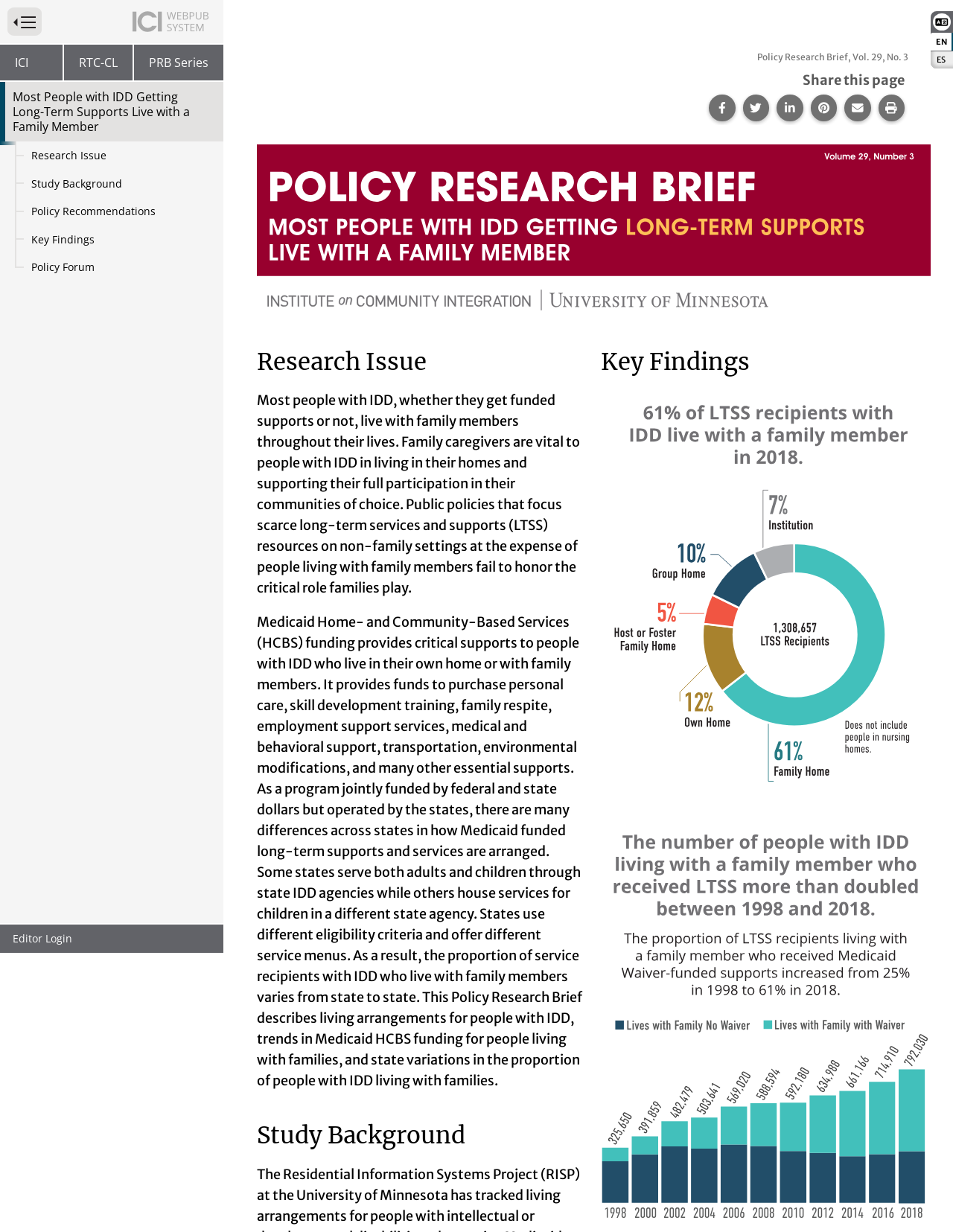What is the purpose of Medicaid HCBS funding?
Using the image as a reference, give an elaborate response to the question.

The purpose of Medicaid HCBS funding can be found in the text 'Medicaid Home- and Community-Based Services (HCBS) funding provides critical supports to people with IDD who live in their own home or with family members.' which is located in the main content of the webpage.